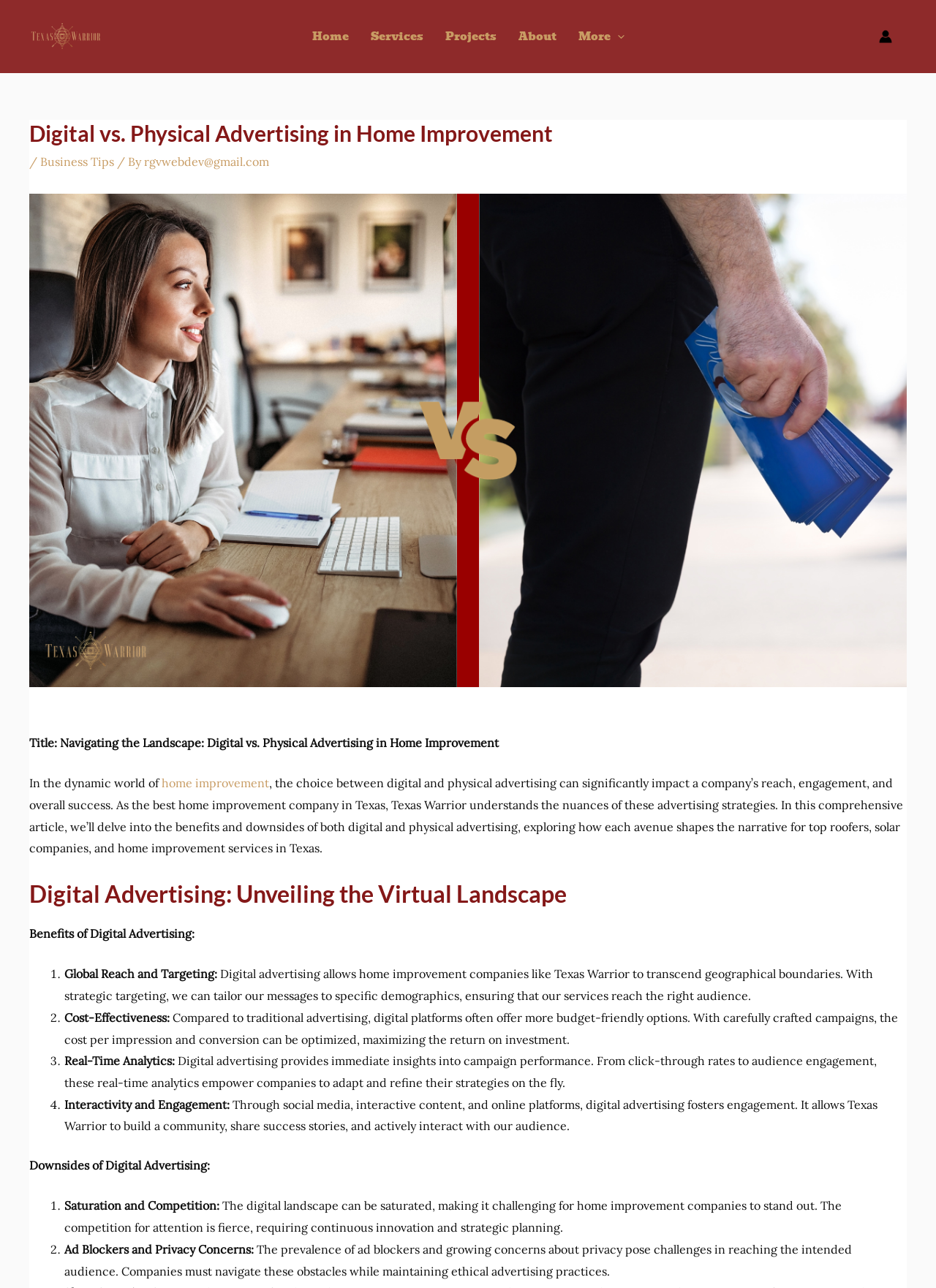Locate the heading on the webpage and return its text.

Digital vs. Physical Advertising in Home Improvement